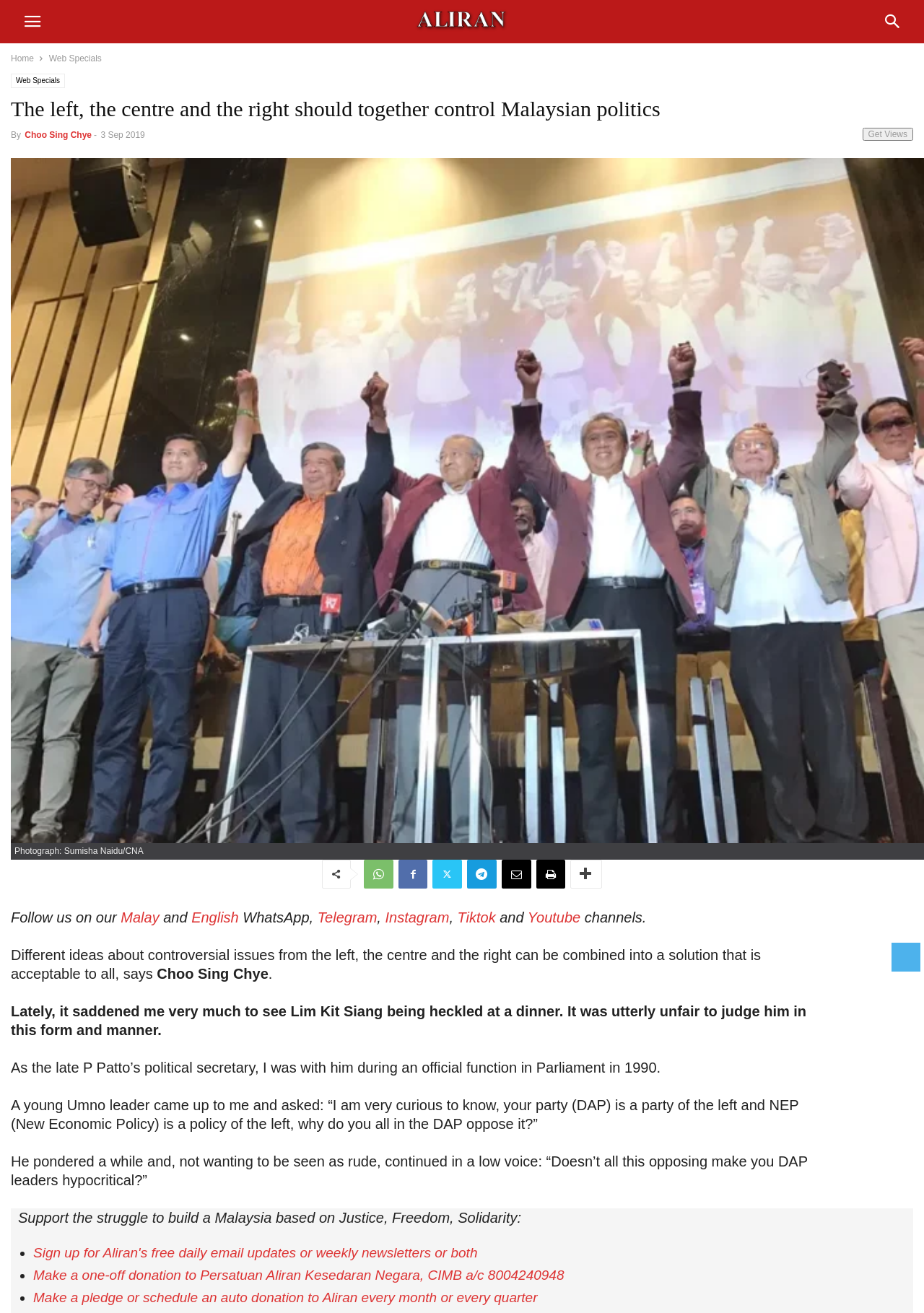Using the webpage screenshot, locate the HTML element that fits the following description and provide its bounding box: "parent_node: Photograph: Sumisha Naidu/CNA".

[0.012, 0.632, 1.0, 0.644]